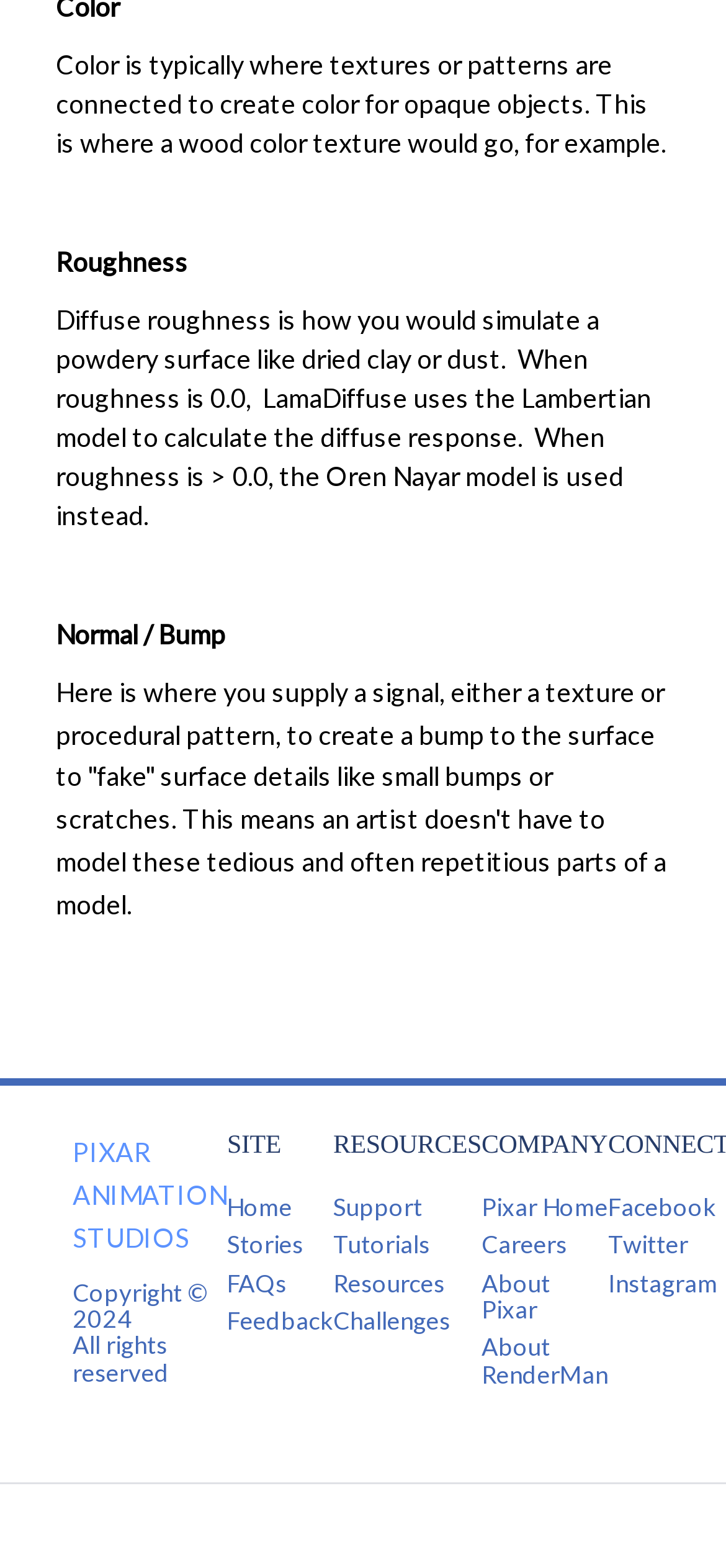What social media platforms are linked on the webpage?
Based on the image, answer the question with as much detail as possible.

The webpage contains links to the social media platforms Facebook, Twitter, and Instagram, which are located at the bottom of the page.